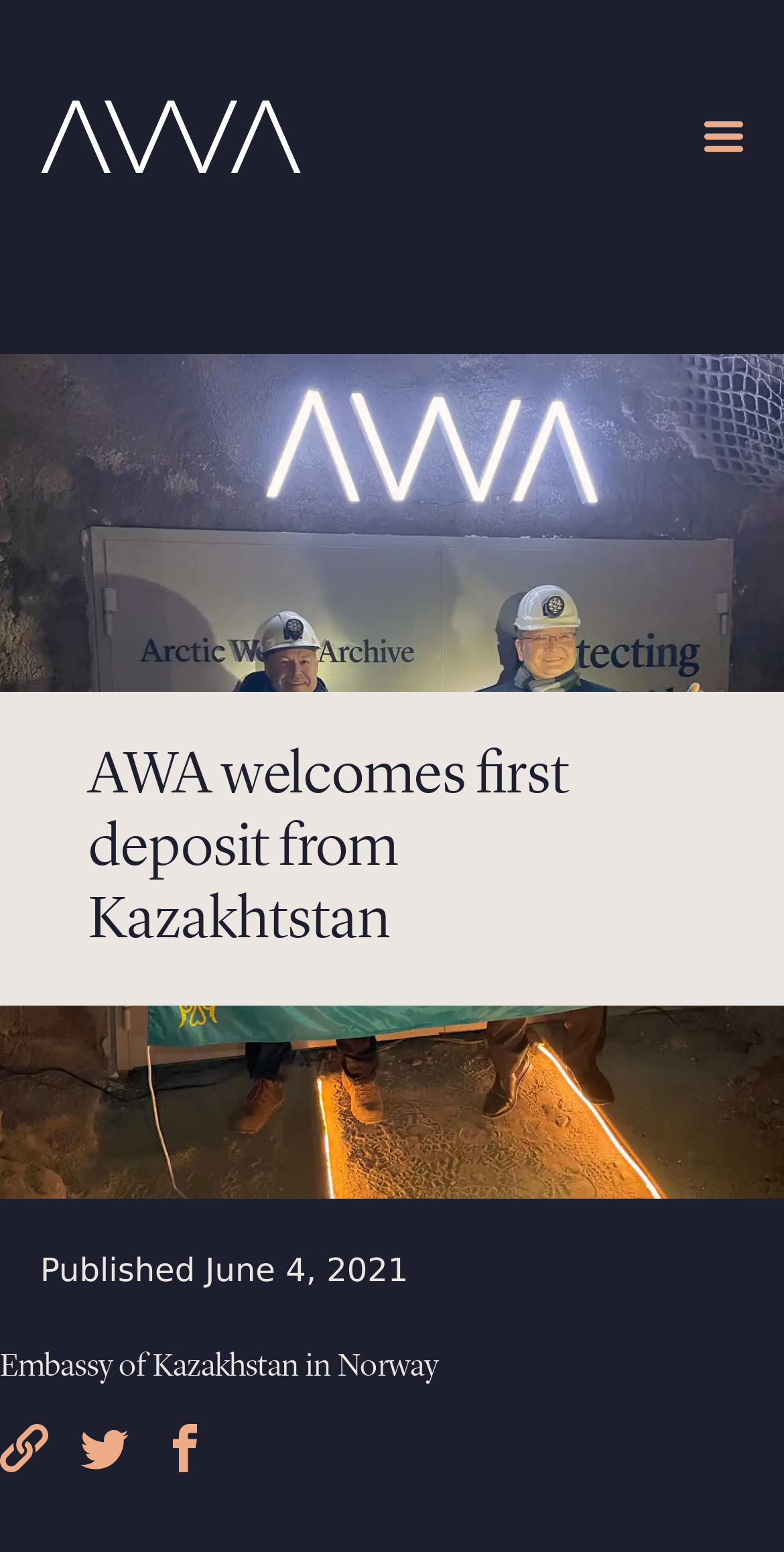Provide an in-depth caption for the webpage.

The webpage is about the Arctic World Archive (AWA) welcoming the constitution of Kazakhstan to its repository. At the top left, there is a link to the home page accompanied by a small image. On the top right, there is a separate image. 

Below these elements, the main content of the webpage is an article that spans the entire width of the page. The article has a header section that contains the title "AWA welcomes first deposit from Kazakhtstan" in the top center, and a publication date "Published June 4, 2021" below it on the left side. 

Further down, there is a text "Embassy of Kazakhstan in Norway" near the bottom of the article. At the very bottom of the page, there are three buttons or links aligned horizontally, each accompanied by a small image. The first button is on the left, the second is in the middle, and the third is on the right.